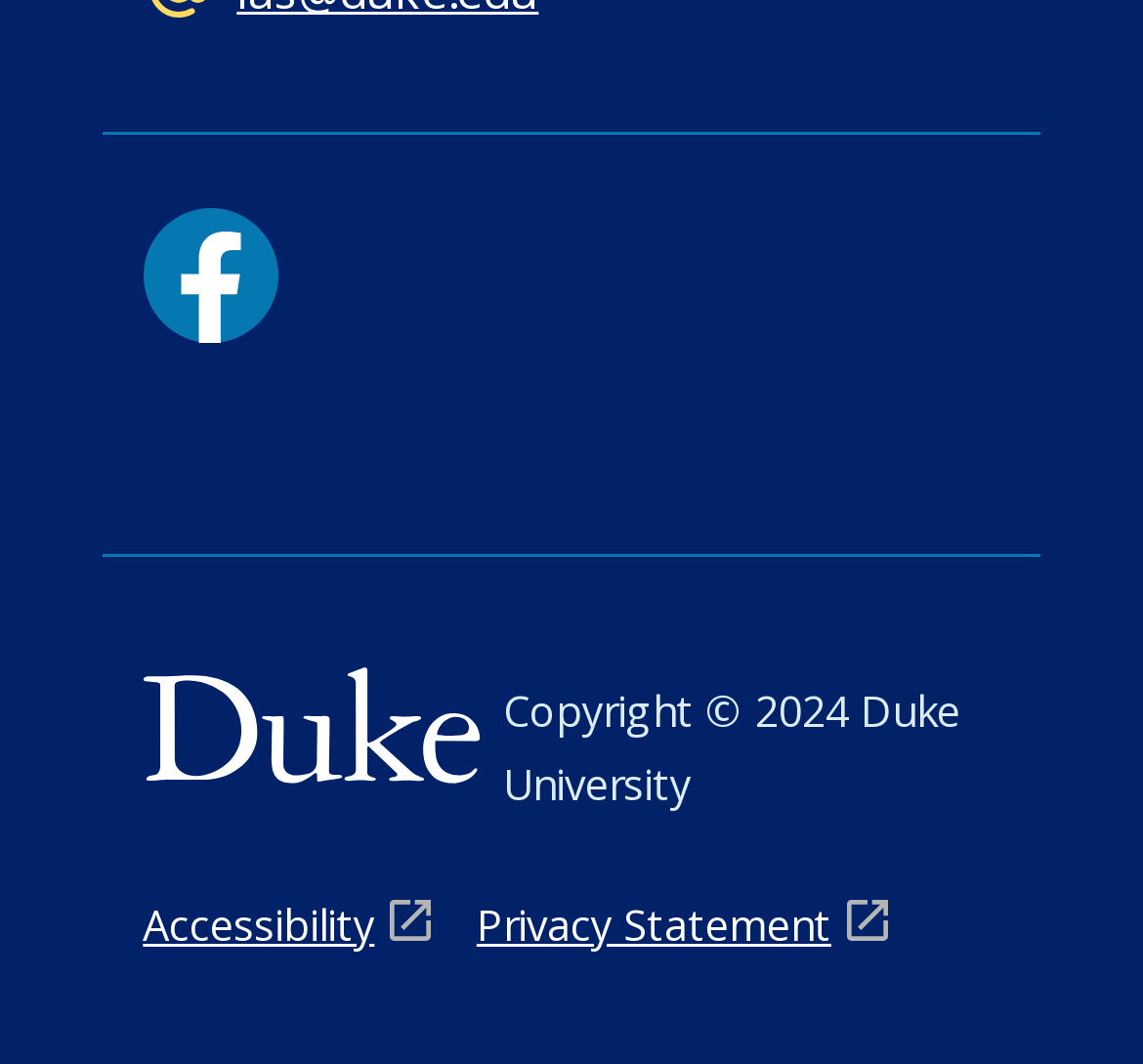Please answer the following question using a single word or phrase: 
How many social media links are there?

1